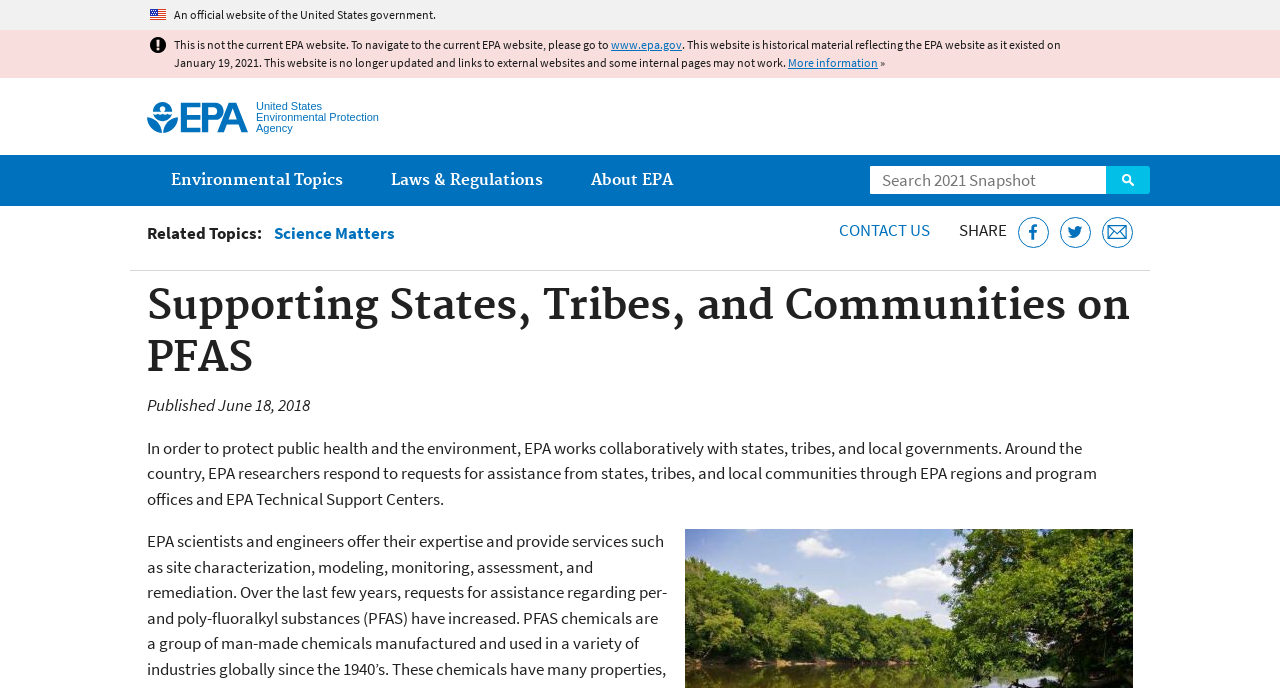Refer to the screenshot and give an in-depth answer to this question: What is the topic of the webpage?

The topic of the webpage can be inferred from the heading 'Supporting States, Tribes, and Communities on PFAS', which suggests that the webpage is about PFAS and how EPA supports states, tribes, and communities related to this topic.